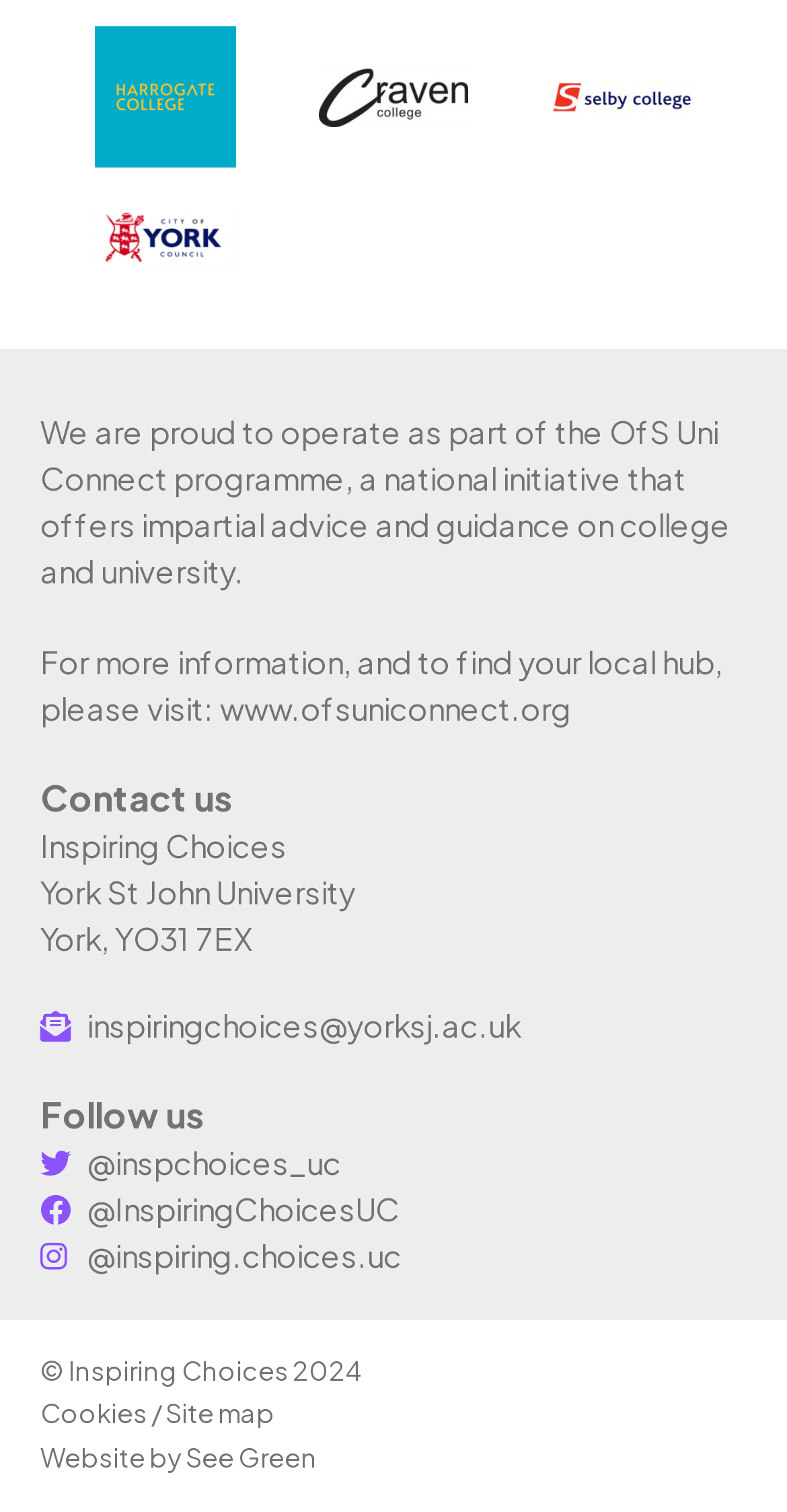How many social media links are provided on the webpage?
Based on the screenshot, provide your answer in one word or phrase.

3